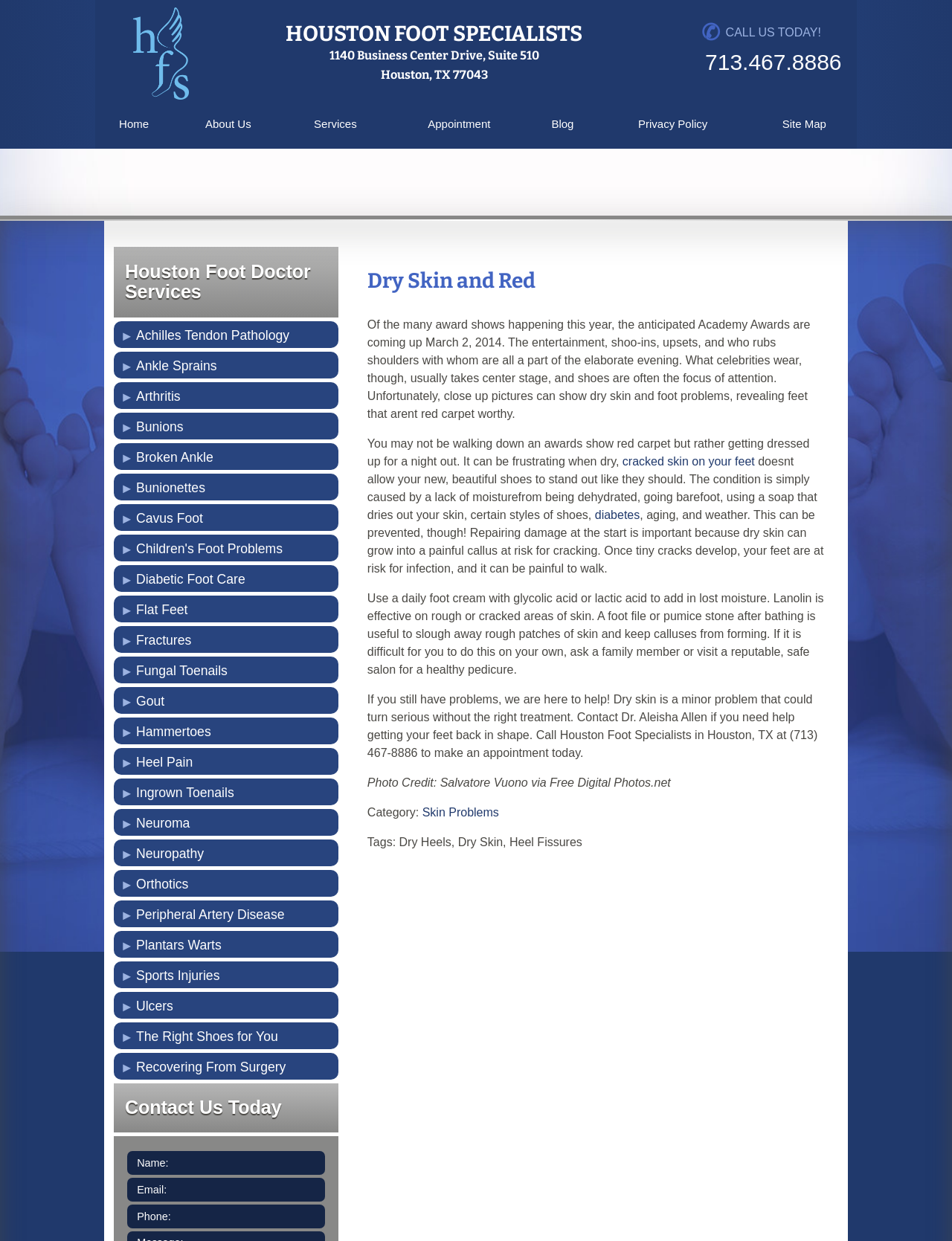Analyze and describe the webpage in a detailed narrative.

The webpage is about Houston Foot Specialists, a foot care clinic. At the top, there is a header section with a logo image of Houston Foot Specialists, a call-to-action button "CALL US TODAY!" with a phone number, and a heading with the clinic's name and address.

Below the header, there is a navigation menu with links to different sections of the website, including "Home", "About Us", "Services", "Appointment", "Blog", "Privacy Policy", and "Site Map".

The main content of the webpage is an article about dry skin and red feet, with a heading "Dry Skin and Red". The article discusses how dry skin can be a problem, especially for people who want to wear nice shoes, and how it can be prevented and treated. There are several paragraphs of text, with links to related topics such as "cracked skin on your feet" and "diabetes". The article also provides advice on how to take care of dry skin, including using foot cream and filing away rough patches.

To the right of the article, there is a section with links to various foot-related services offered by the clinic, including "Achilles Tendon Pathology", "Ankle Sprains", "Arthritis", and many others.

At the bottom of the page, there is a contact form with fields for name, email, and phone number, and a heading "Contact Us Today".